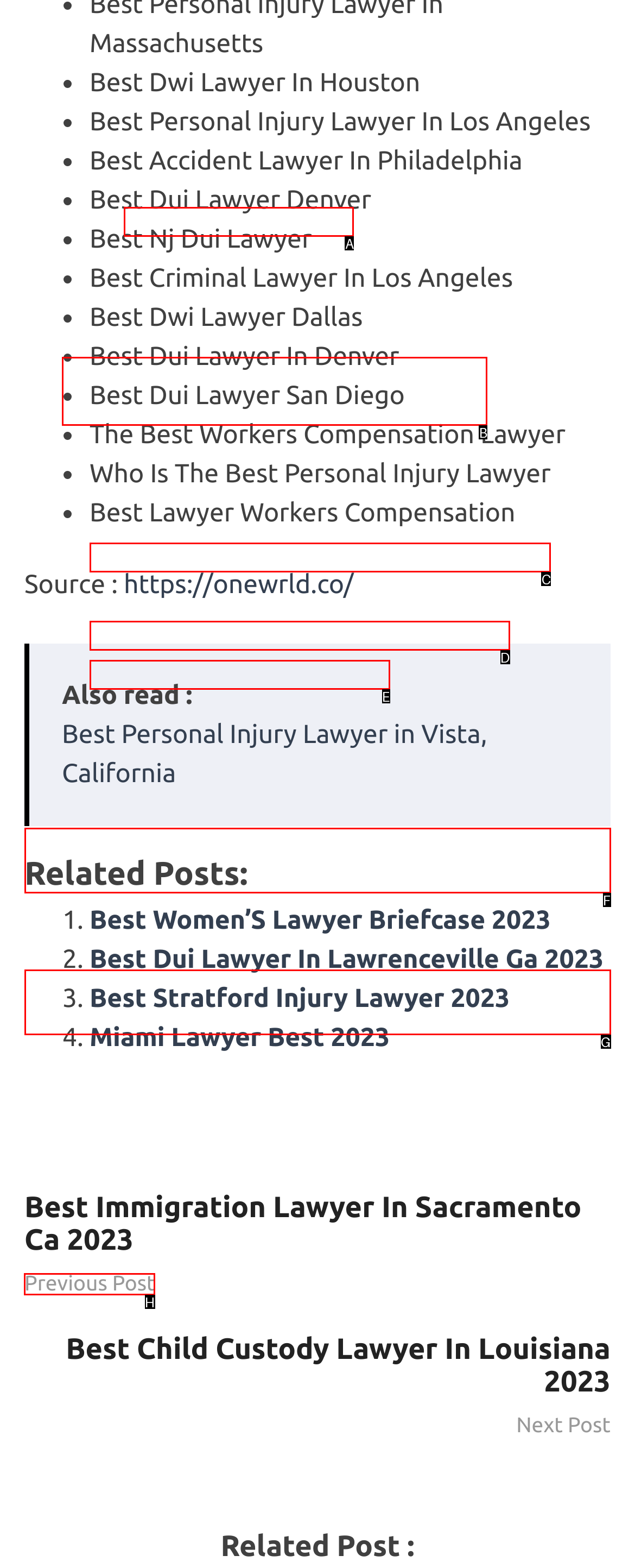Determine which UI element I need to click to achieve the following task: Go to the previous post Provide your answer as the letter of the selected option.

H